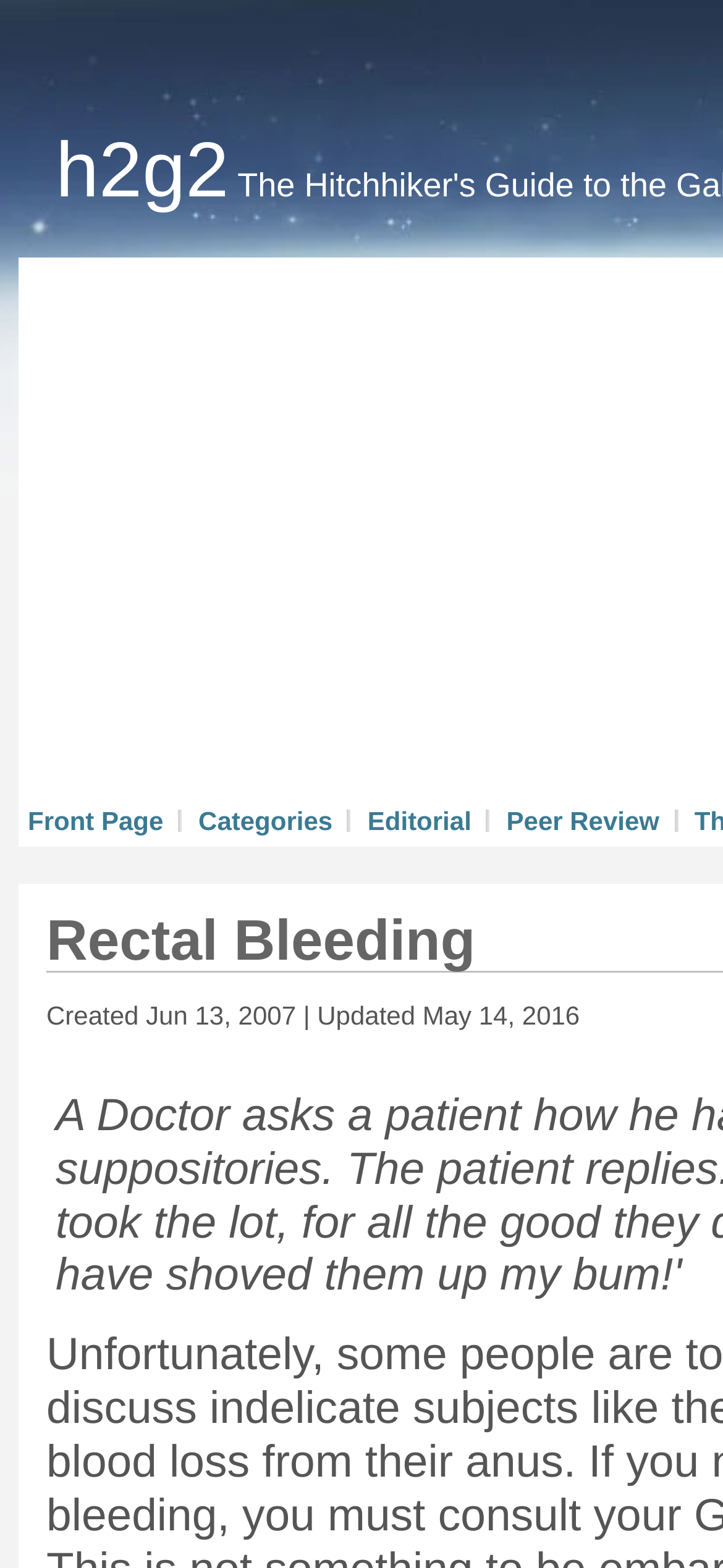Offer a comprehensive description of the webpage’s content and structure.

The webpage is about Rectal Bleeding, as indicated by the title "h2g2 - Rectal Bleeding - Edited Entry". At the top, there are four links: "Front Page", "Categories", "Editorial", and "Peer Review", positioned horizontally from left to right. 

Below these links, there is a section that provides information about the creation and update of the content. The text "Created" is on the left, followed by a timestamp "Jun 13, 2007". To the right of the timestamp, there is a text "| Updated May 14, 2016".